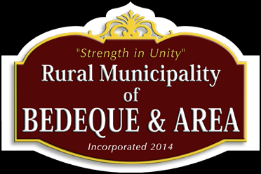What is the phrase displayed at the top of the emblem?
From the image, respond with a single word or phrase.

Strength in Unity